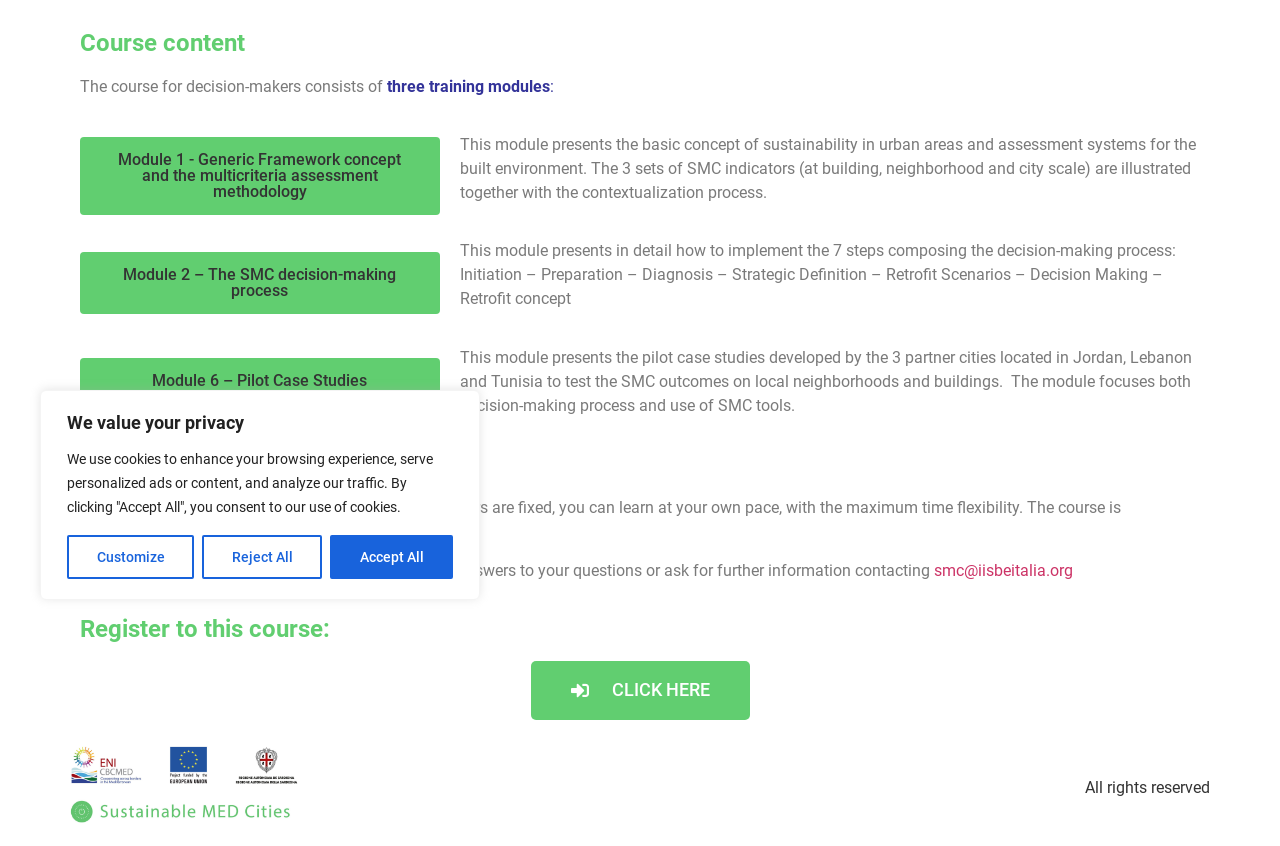Bounding box coordinates are given in the format (top-left x, top-left y, bottom-right x, bottom-right y). All values should be floating point numbers between 0 and 1. Provide the bounding box coordinate for the UI element described as: Reject All

[0.158, 0.632, 0.252, 0.684]